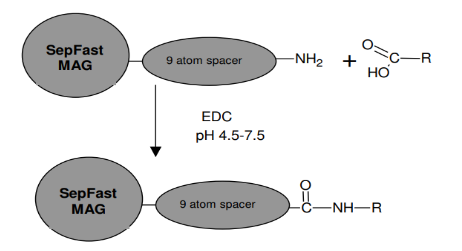What type of linkages are formed with ligands?
Offer a detailed and exhaustive answer to the question.

The caption explains that the activation of the amine group through EDC facilitates the formation of stable amide linkages with ligands containing carboxyl groups (R-COOH).